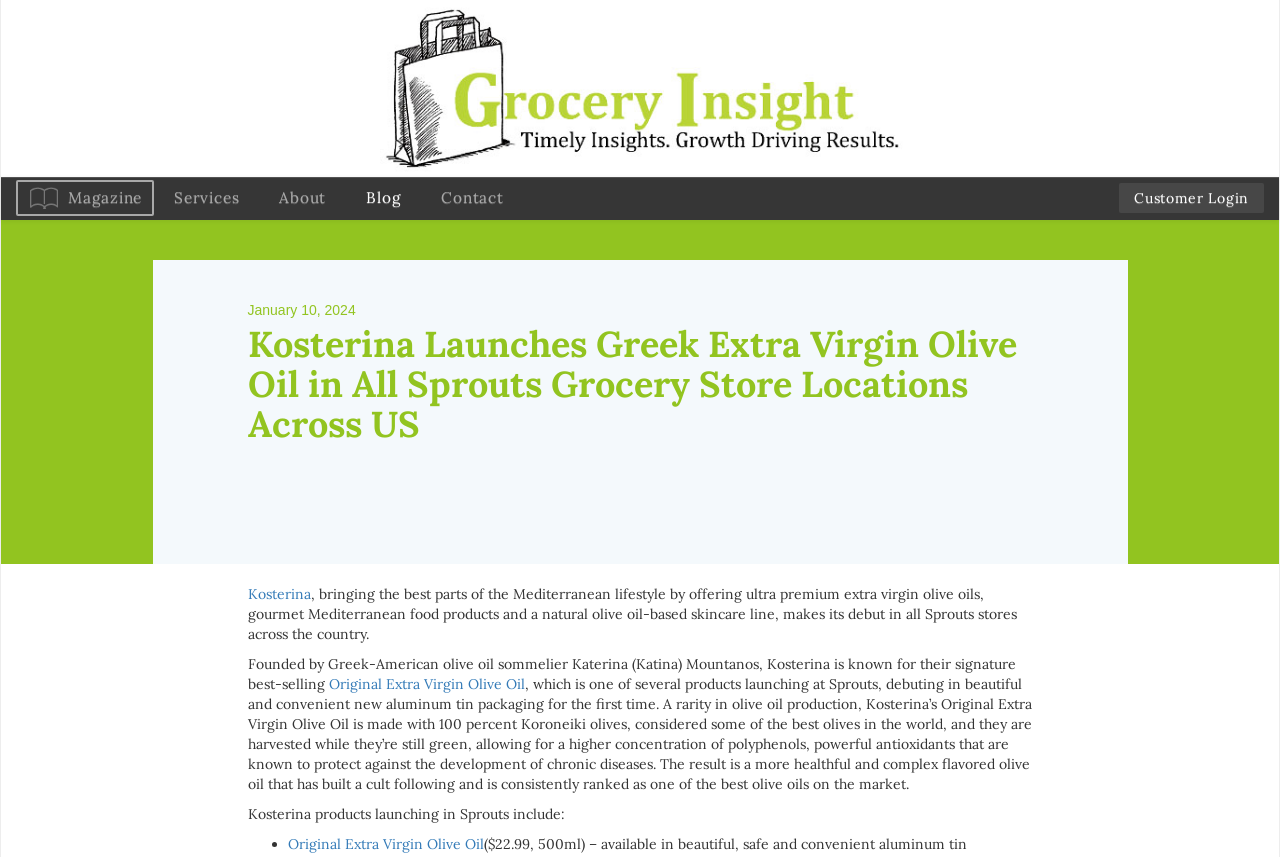Determine the bounding box coordinates for the clickable element required to fulfill the instruction: "Learn about Kosterina". Provide the coordinates as four float numbers between 0 and 1, i.e., [left, top, right, bottom].

[0.193, 0.683, 0.243, 0.704]